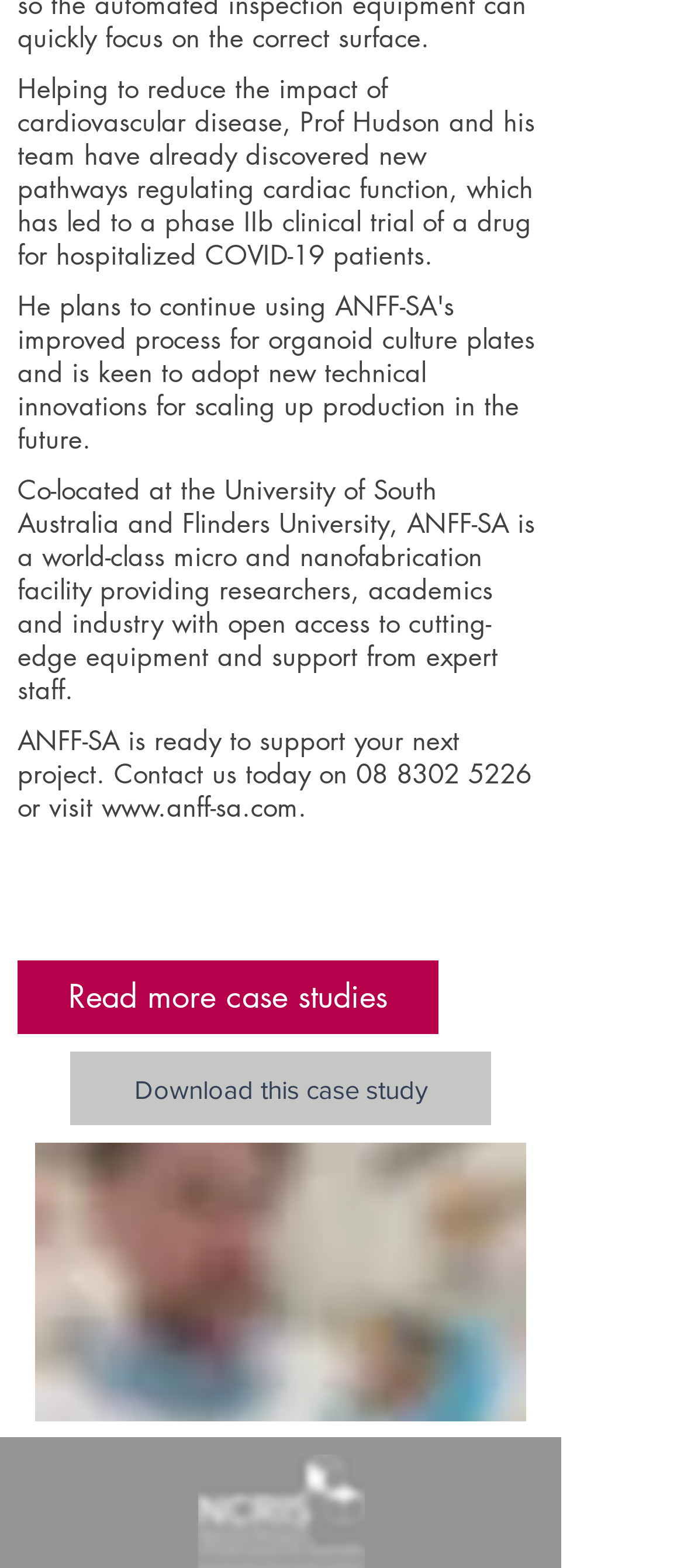Please respond to the question using a single word or phrase:
What is the topic of the case study?

Cardiac research